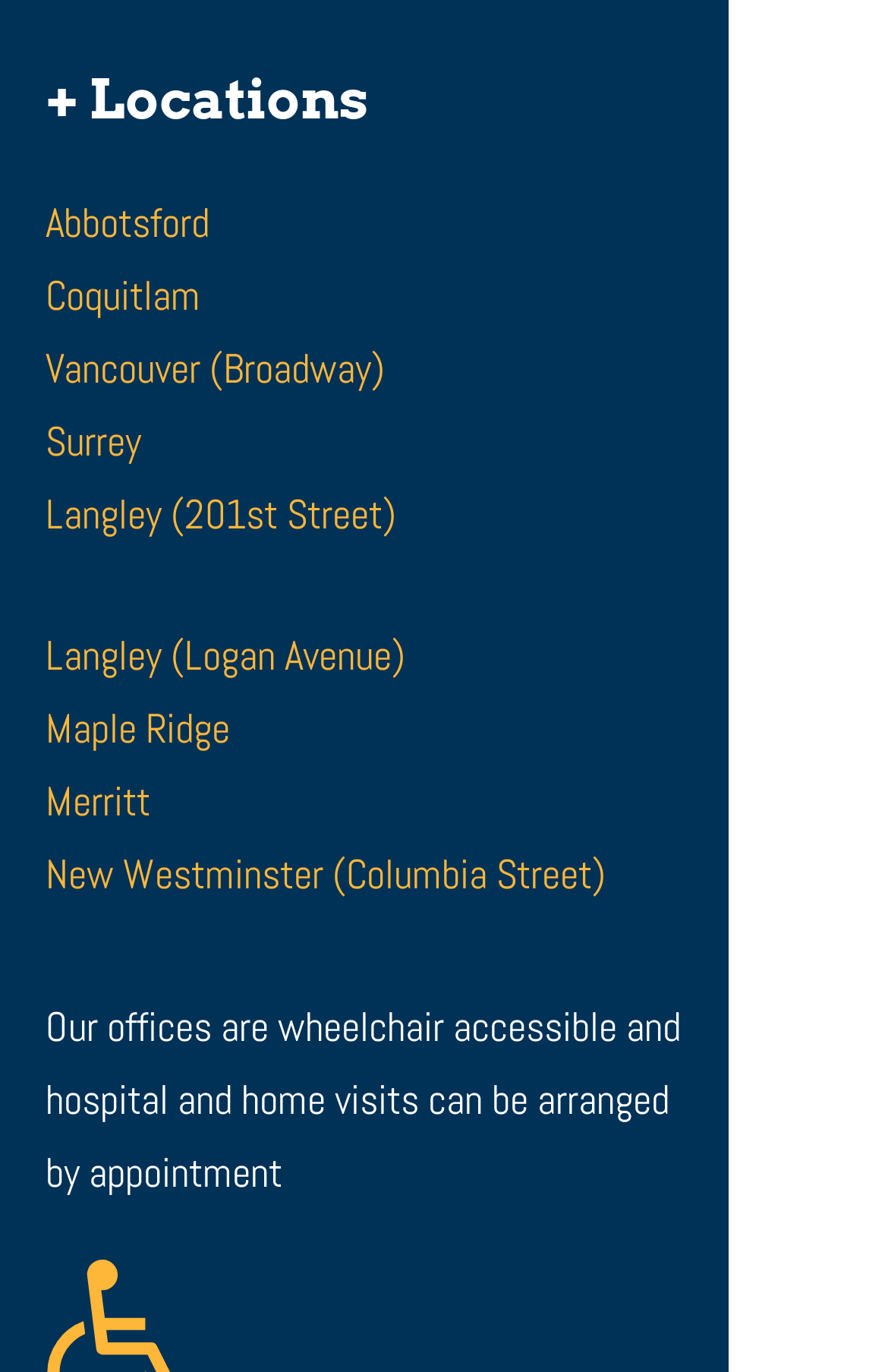Determine the bounding box coordinates in the format (top-left x, top-left y, bottom-right x, bottom-right y). Ensure all values are floating point numbers between 0 and 1. Identify the bounding box of the UI element described by: New Westminster (Columbia Street)

[0.051, 0.635, 0.682, 0.653]